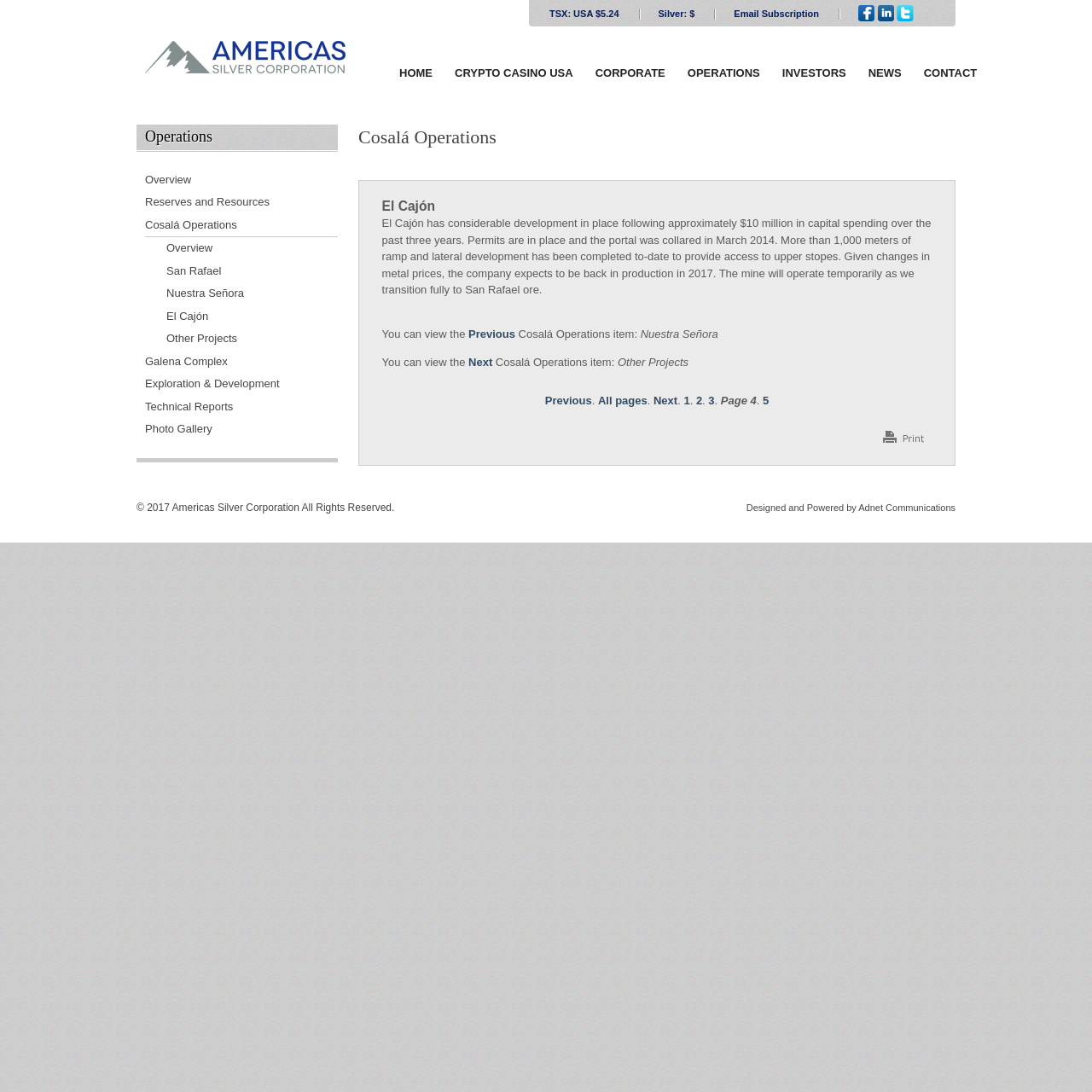Find the bounding box coordinates of the element I should click to carry out the following instruction: "Read about the Pygmy Marmoset".

None